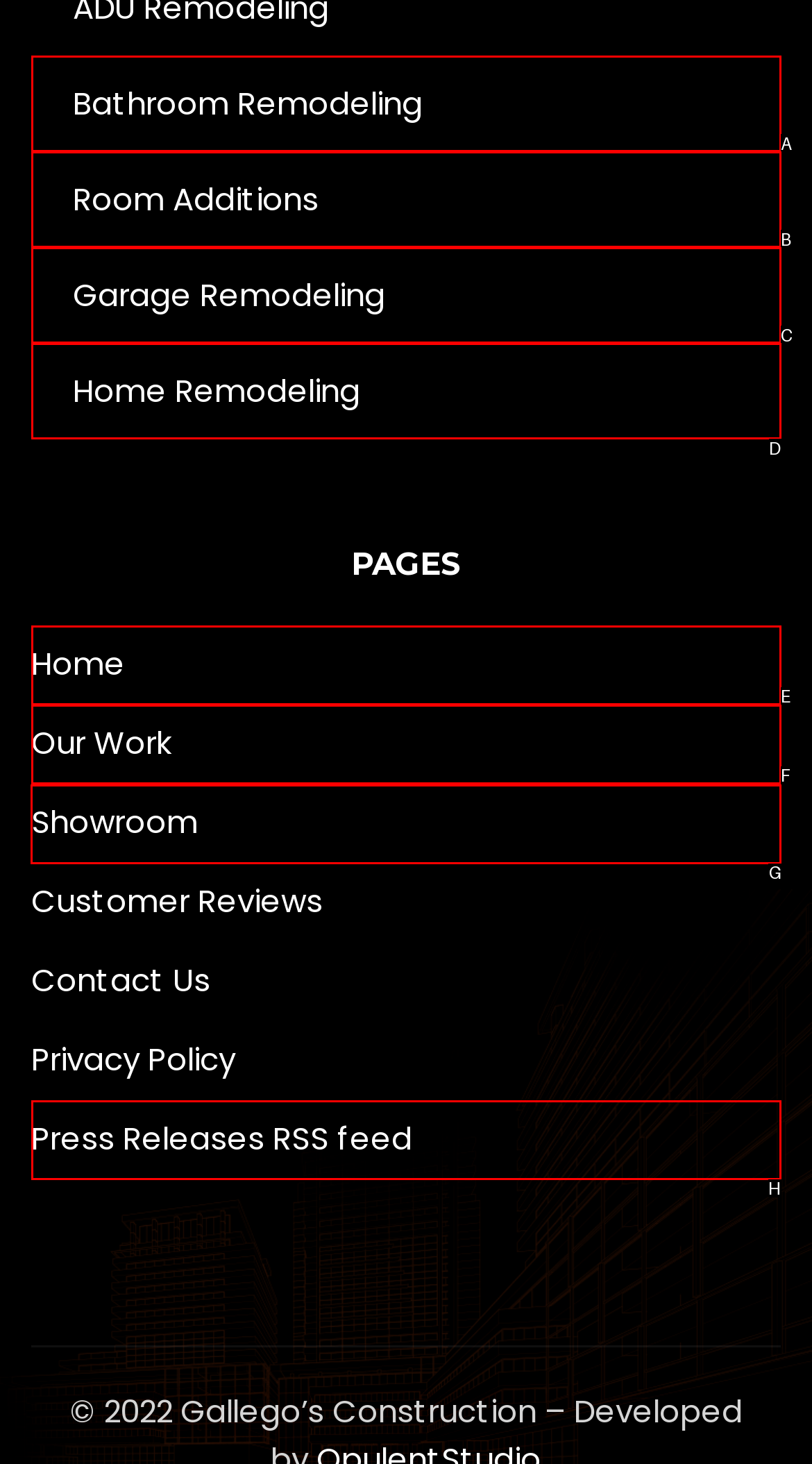Identify the correct UI element to click for this instruction: Visit the Showroom
Respond with the appropriate option's letter from the provided choices directly.

G